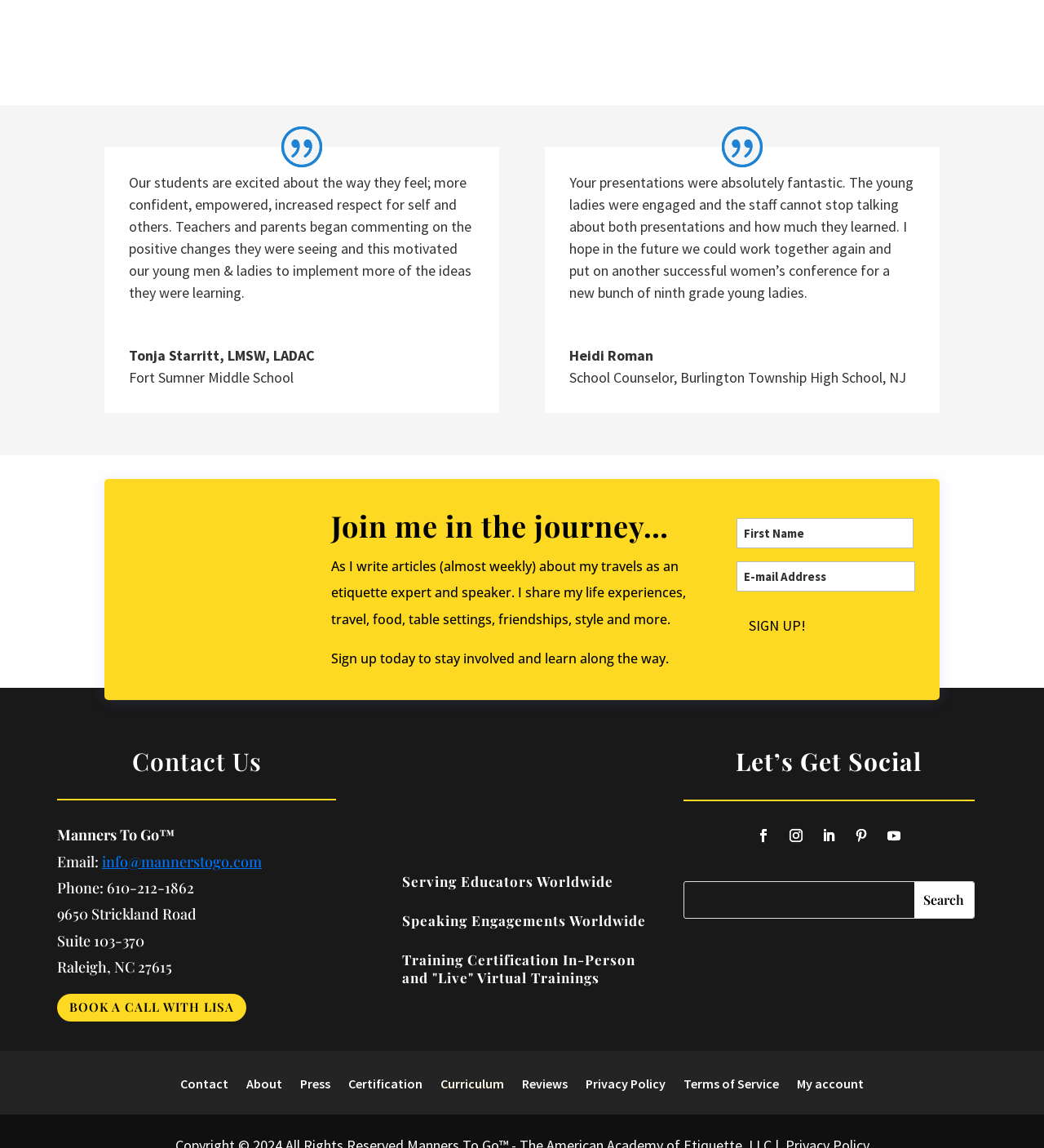Use a single word or phrase to answer the question: 
What is the name of the etiquette expert and speaker?

Lisa Richey